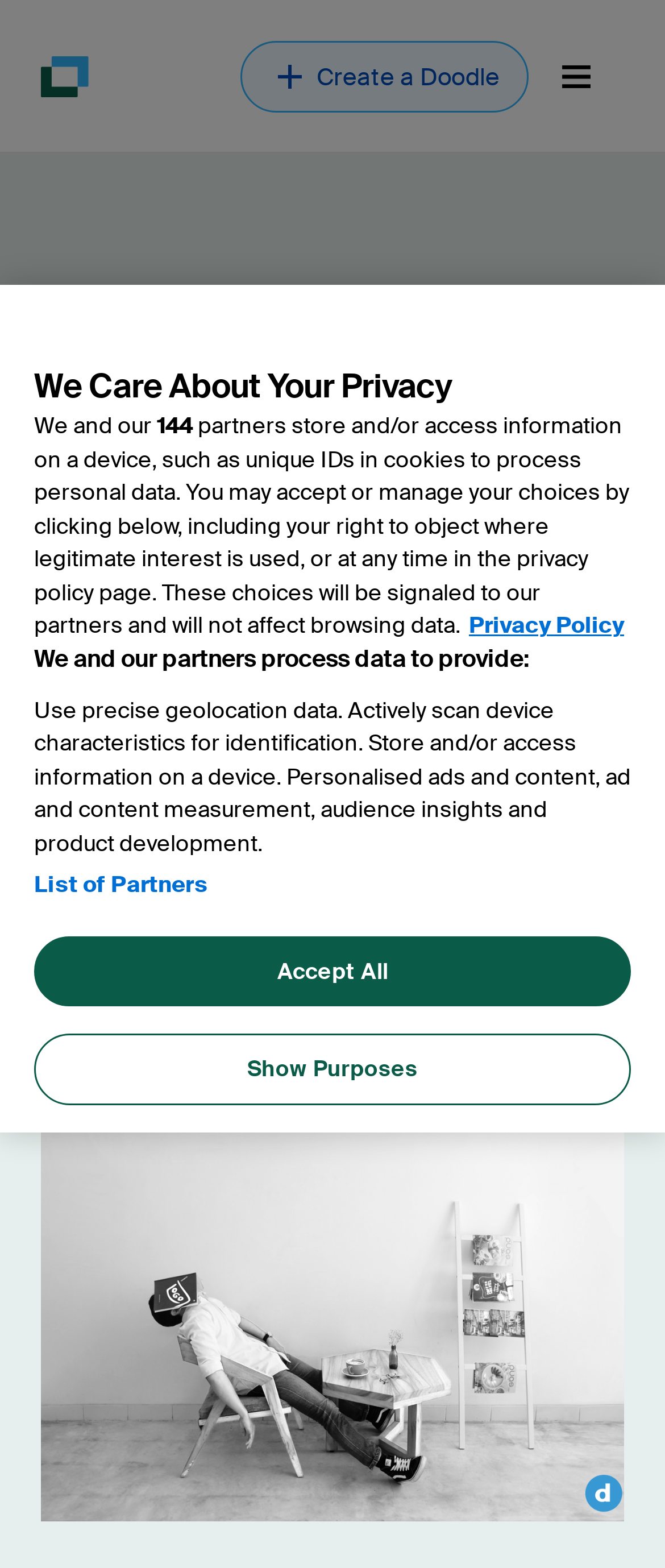Predict the bounding box coordinates for the UI element described as: "Trending". The coordinates should be four float numbers between 0 and 1, presented as [left, top, right, bottom].

[0.392, 0.185, 0.608, 0.211]